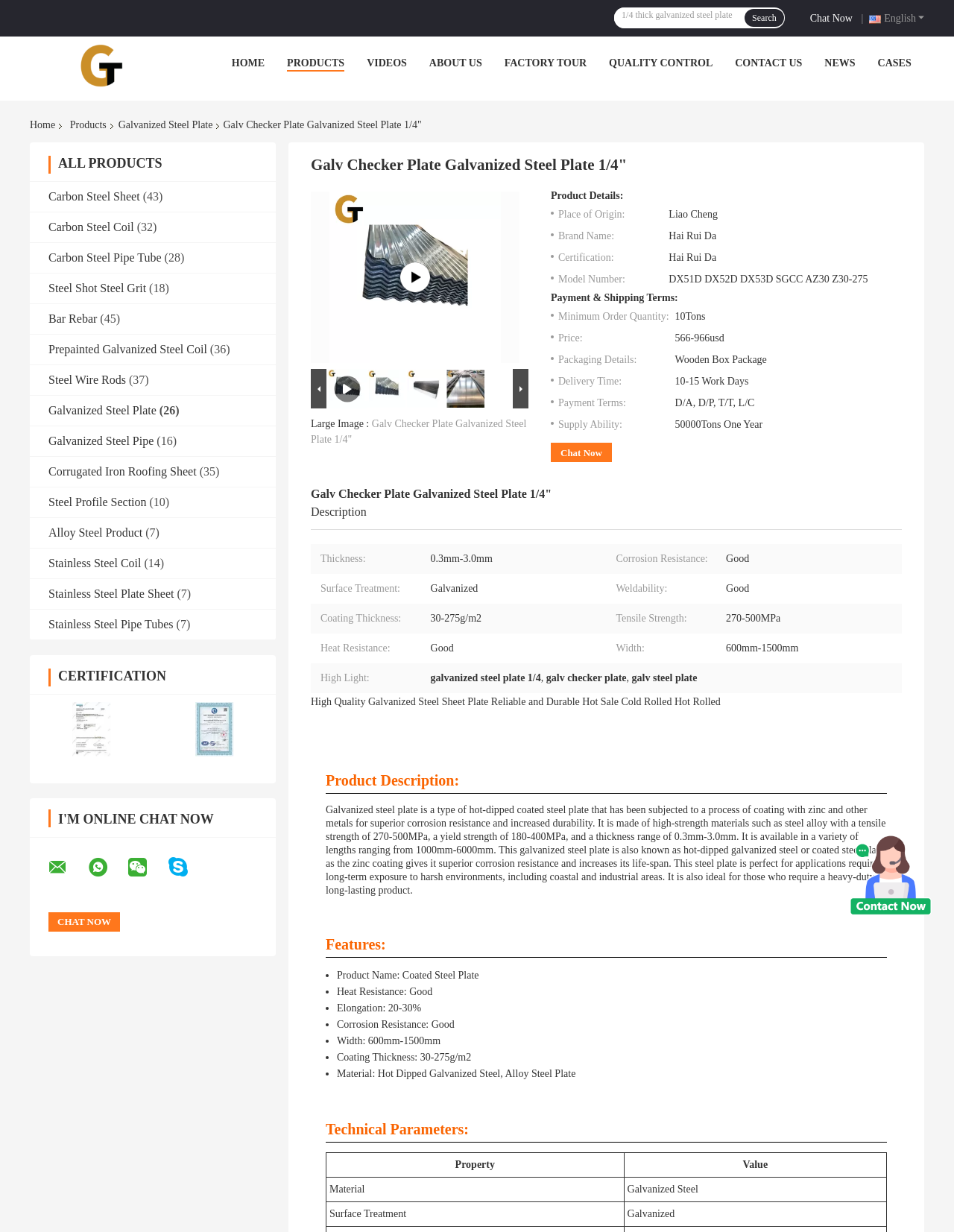Please examine the image and answer the question with a detailed explanation:
What is the purpose of the 'Search' button?

I inferred the purpose of the 'Search' button by looking at its location on the webpage, which is next to a textbox that says '1/4 thick galvanized steel plate'. This suggests that the button is intended to be used to search for products related to the text entered in the textbox.